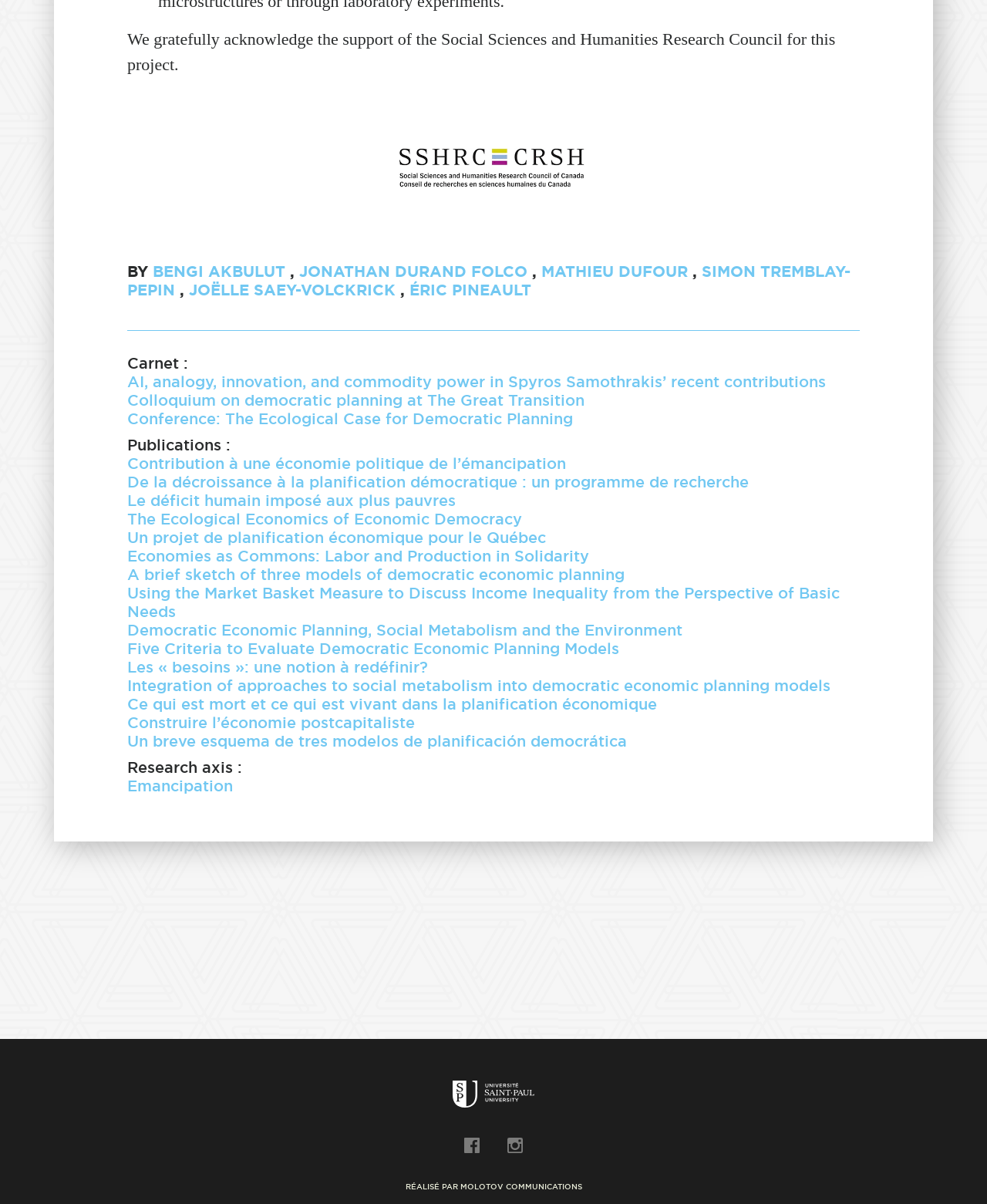Identify the bounding box of the HTML element described here: "Construire l’économie postcapitaliste". Provide the coordinates as four float numbers between 0 and 1: [left, top, right, bottom].

[0.129, 0.593, 0.42, 0.607]